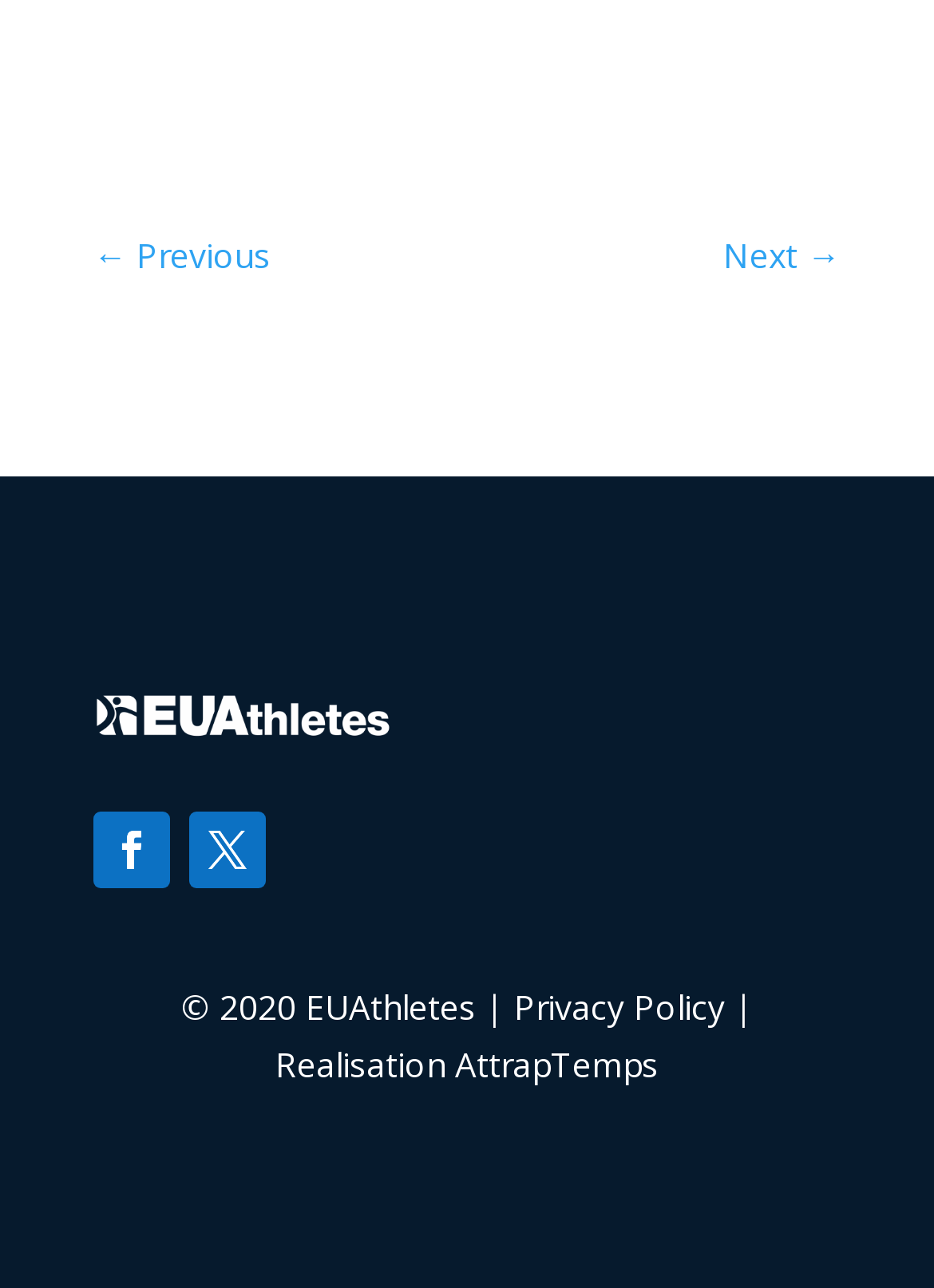What is the direction of the arrow in the first link?
Refer to the image and provide a concise answer in one word or phrase.

Left